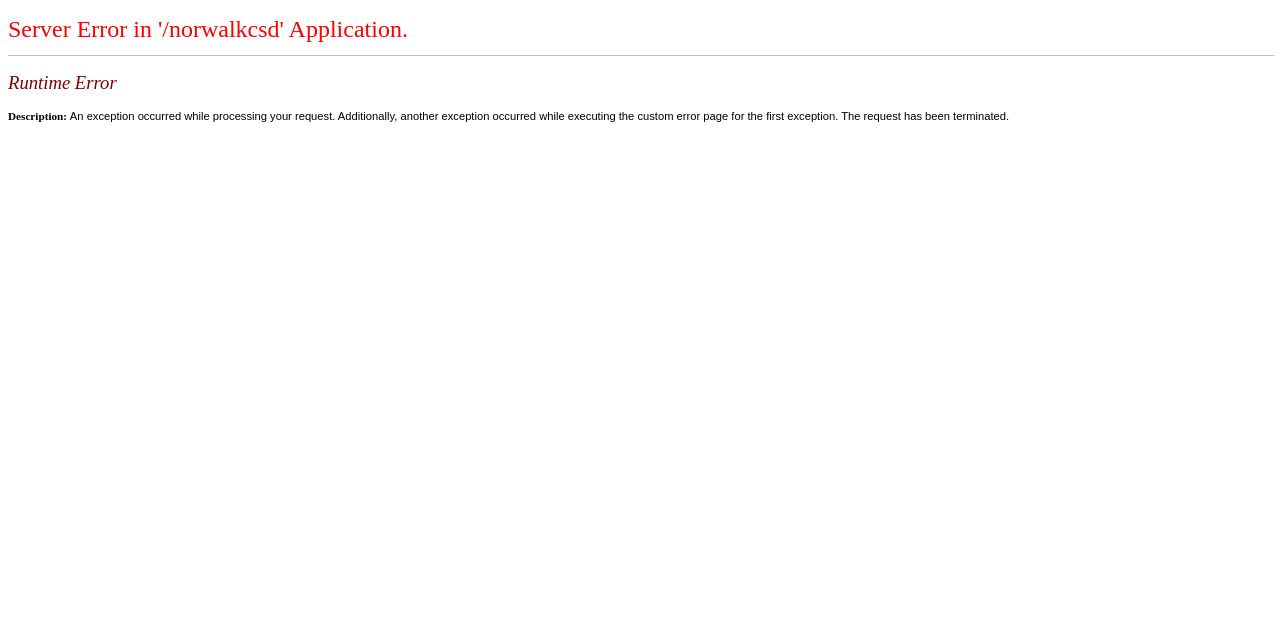Extract the main title from the webpage.

Server Error in '/norwalkcsd' Application.